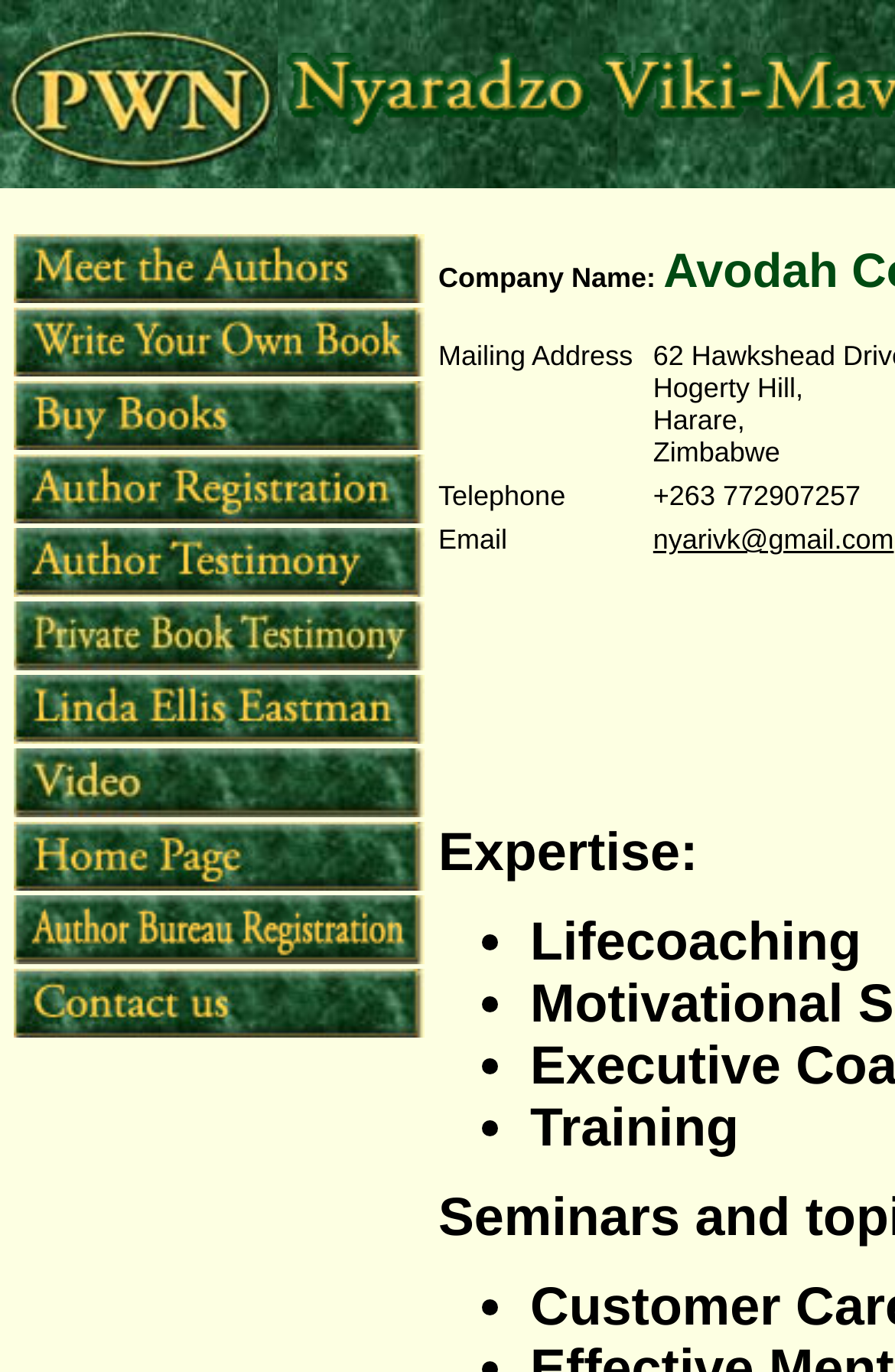Please locate the bounding box coordinates of the element that needs to be clicked to achieve the following instruction: "Send an email to nyarivk@gmail.com". The coordinates should be four float numbers between 0 and 1, i.e., [left, top, right, bottom].

[0.73, 0.381, 0.999, 0.405]